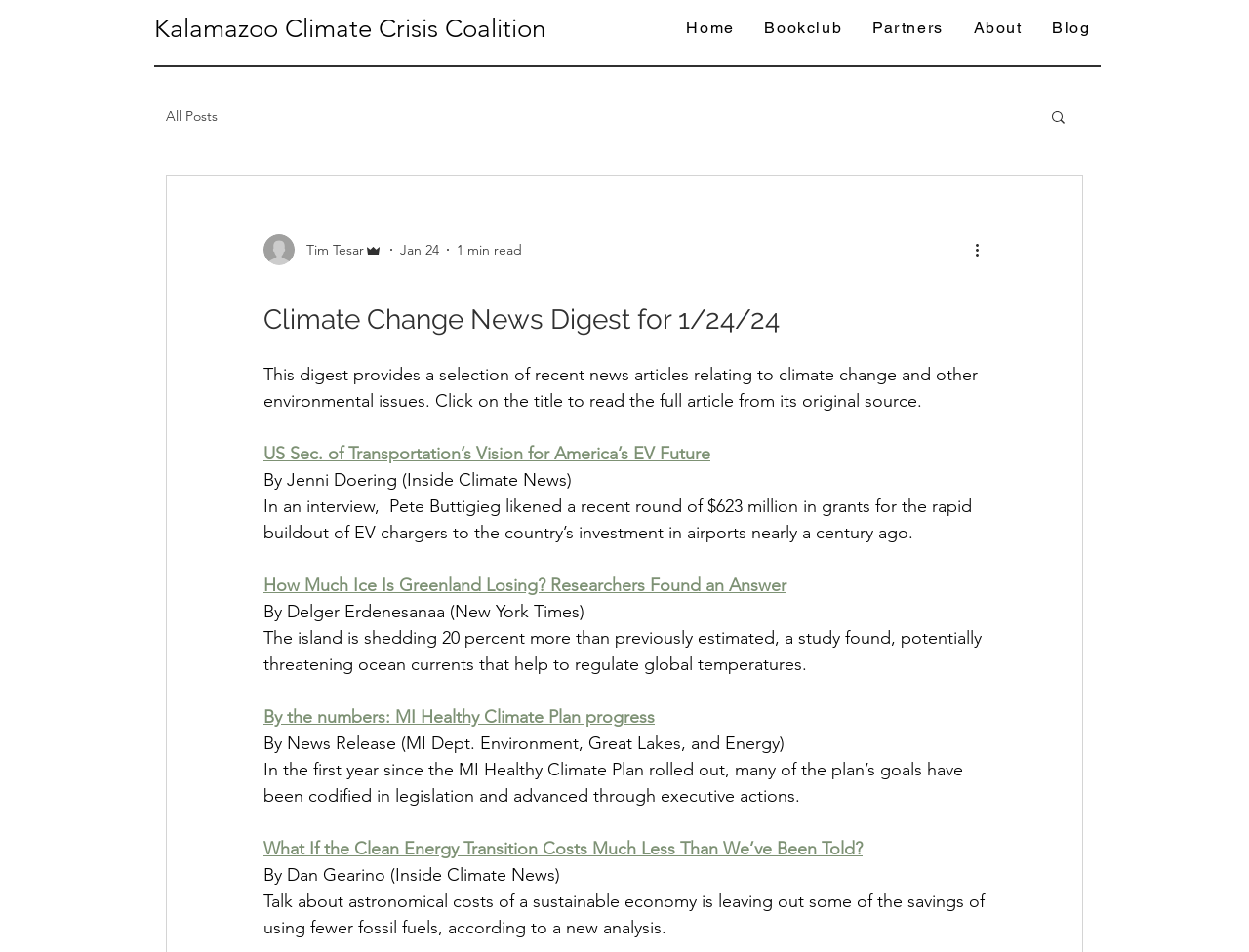Kindly determine the bounding box coordinates of the area that needs to be clicked to fulfill this instruction: "Learn about Cavitation Treatment".

None